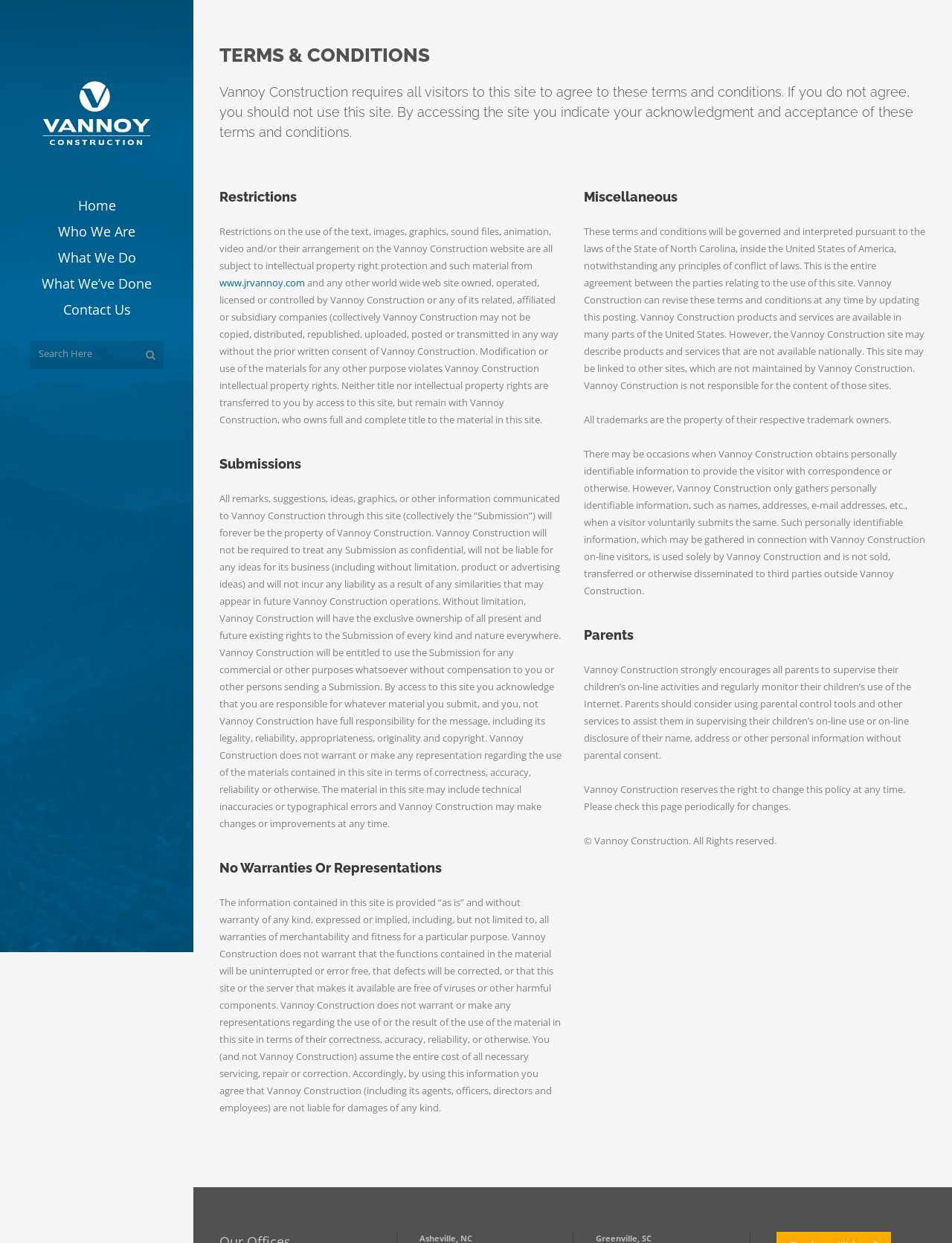Explain the webpage in detail.

The webpage is titled "Terms & Conditions - Vannoy Construction" and has a logo at the top left corner. Below the logo, there are several links to different sections of the website, including "Home", "Who We Are", "What We Do", "What We’ve Done", and "Contact Us". There is also a search bar with a magnifying glass icon.

The main content of the webpage is divided into several sections, each with a heading. The first section is titled "TERMS & CONDITIONS" and explains that visitors to the site must agree to the terms and conditions in order to use the site. The section below this is titled "Restrictions" and discusses the intellectual property rights of Vannoy Construction.

The next section is titled "Submissions" and explains that any information submitted to Vannoy Construction through the website becomes the property of Vannoy Construction. The section below this is titled "No Warranties Or Representations" and states that the information on the website is provided "as is" without warranty.

The following section is titled "Miscellaneous" and discusses the governing laws of the website, as well as the availability of Vannoy Construction products and services. There are also links to other websites that are not maintained by Vannoy Construction.

The next section is titled "Parents" and encourages parents to supervise their children's online activities and monitor their use of the Internet. The final section is a copyright notice stating that all rights are reserved by Vannoy Construction.

Throughout the webpage, there are several blocks of text that provide detailed information about the terms and conditions of using the website. The text is organized into clear sections with headings, making it easy to navigate and understand.